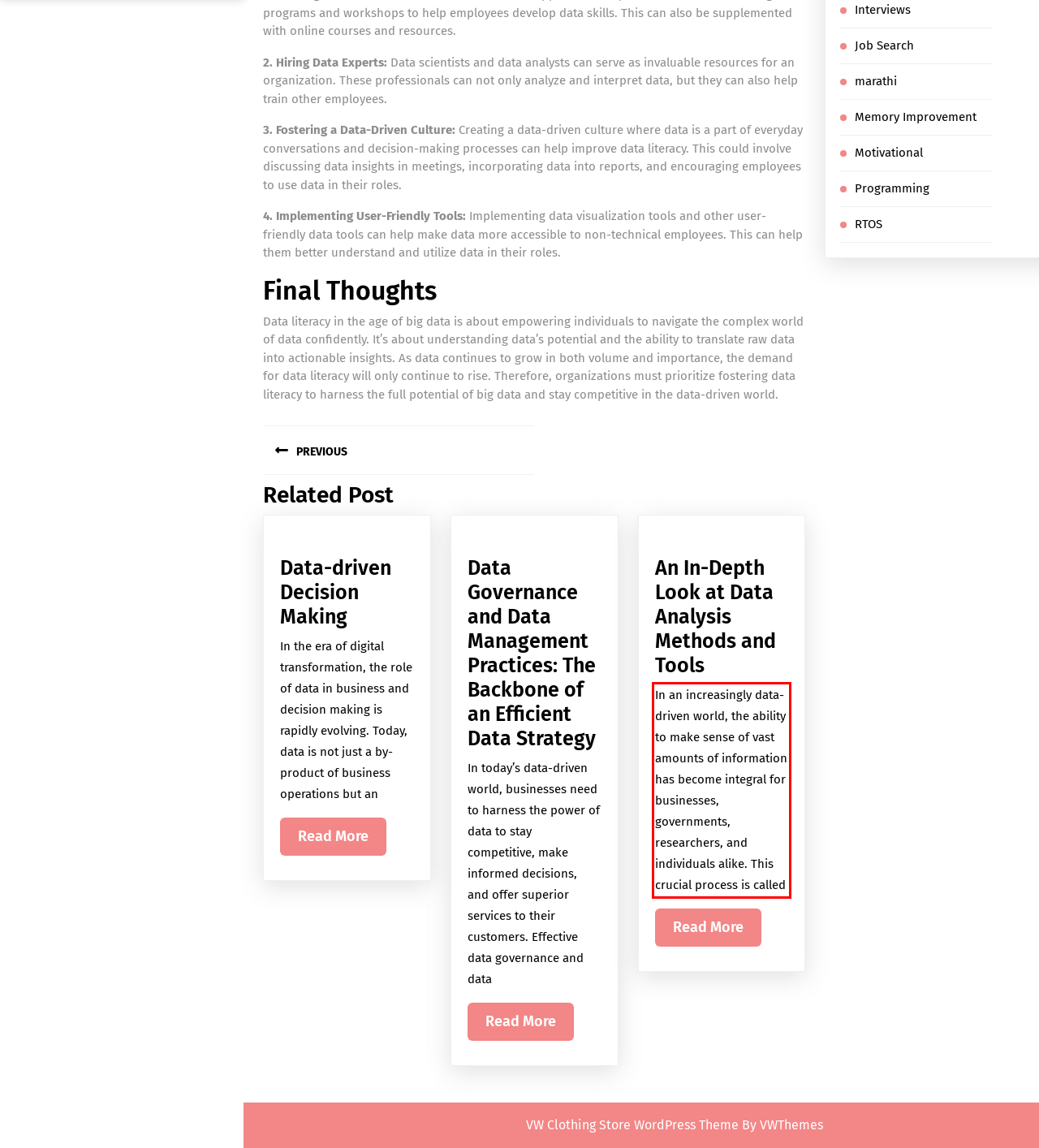You are provided with a screenshot of a webpage featuring a red rectangle bounding box. Extract the text content within this red bounding box using OCR.

In an increasingly data-driven world, the ability to make sense of vast amounts of information has become integral for businesses, governments, researchers, and individuals alike. This crucial process is called